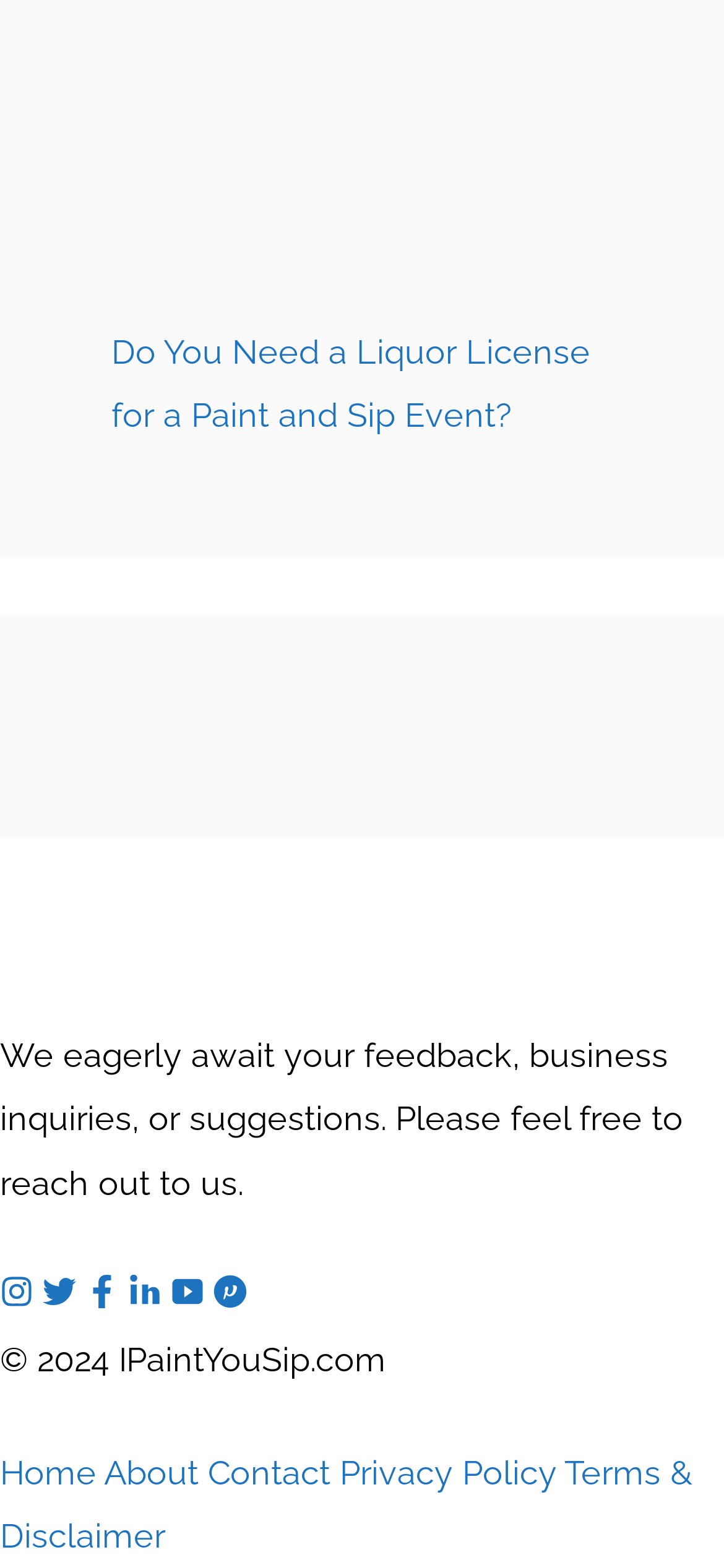Please find the bounding box for the UI element described by: "Terms & Disclaimer".

[0.0, 0.927, 0.956, 0.992]